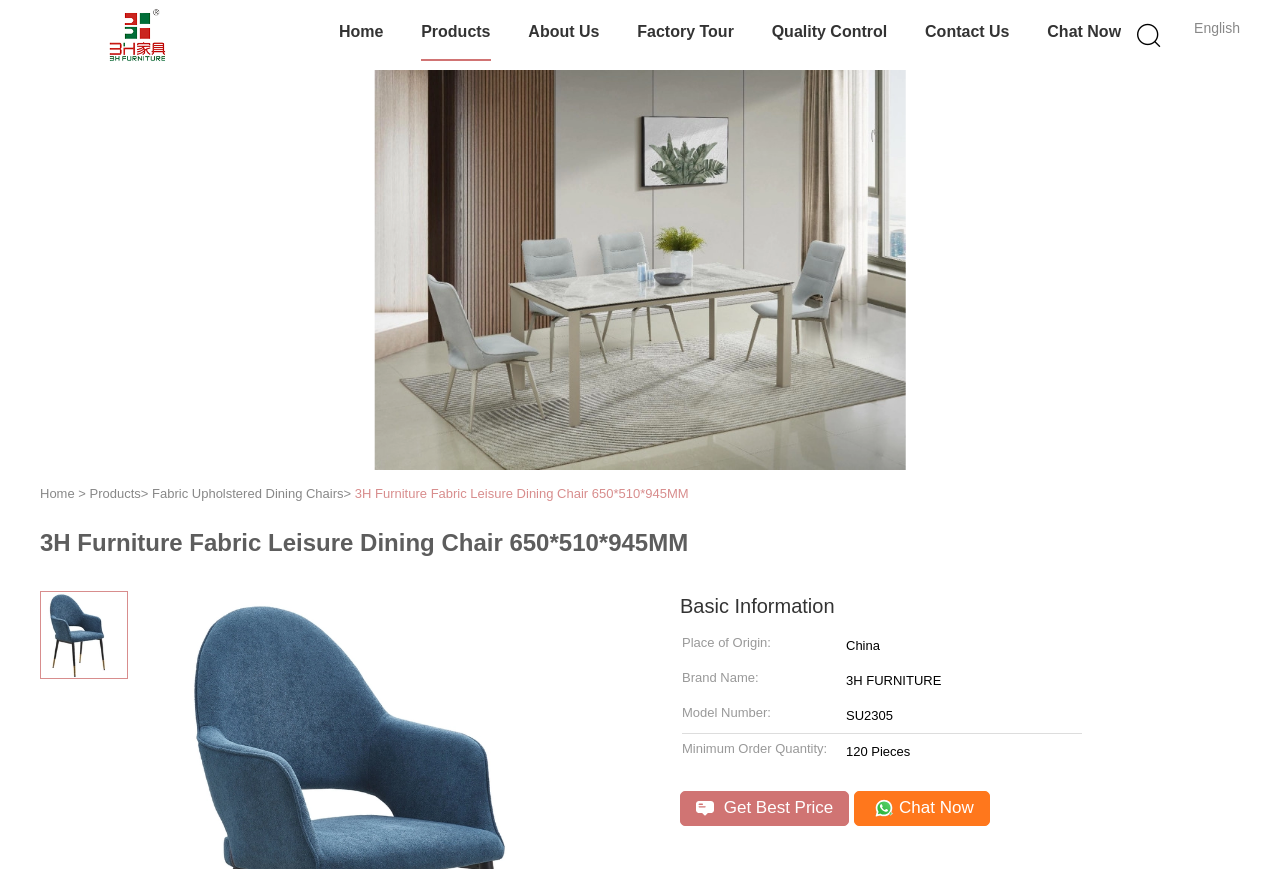Please pinpoint the bounding box coordinates for the region I should click to adhere to this instruction: "Chat with the supplier".

[0.667, 0.91, 0.773, 0.95]